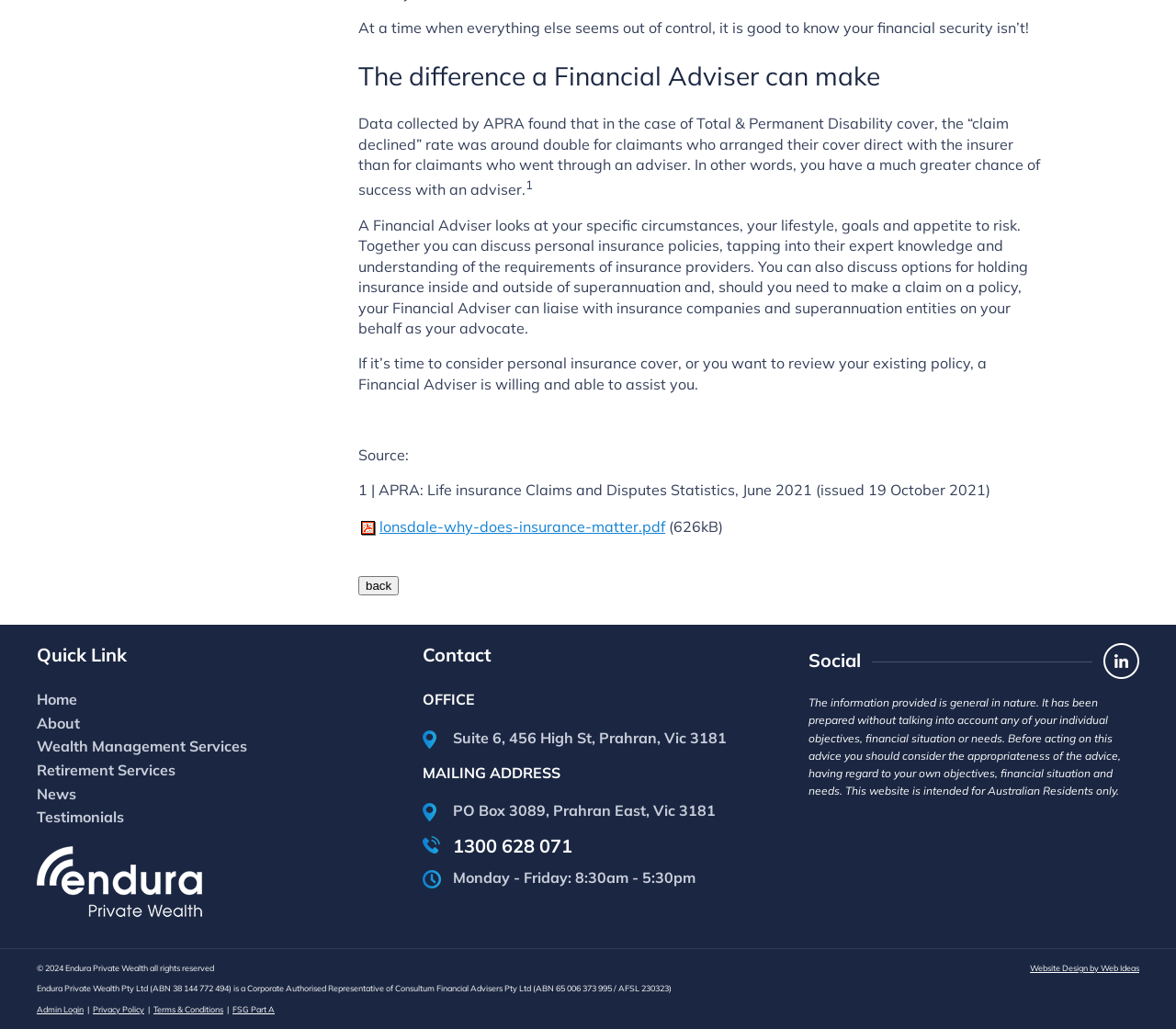Give the bounding box coordinates for this UI element: "Website Design by Web Ideas". The coordinates should be four float numbers between 0 and 1, arranged as [left, top, right, bottom].

[0.876, 0.936, 0.969, 0.945]